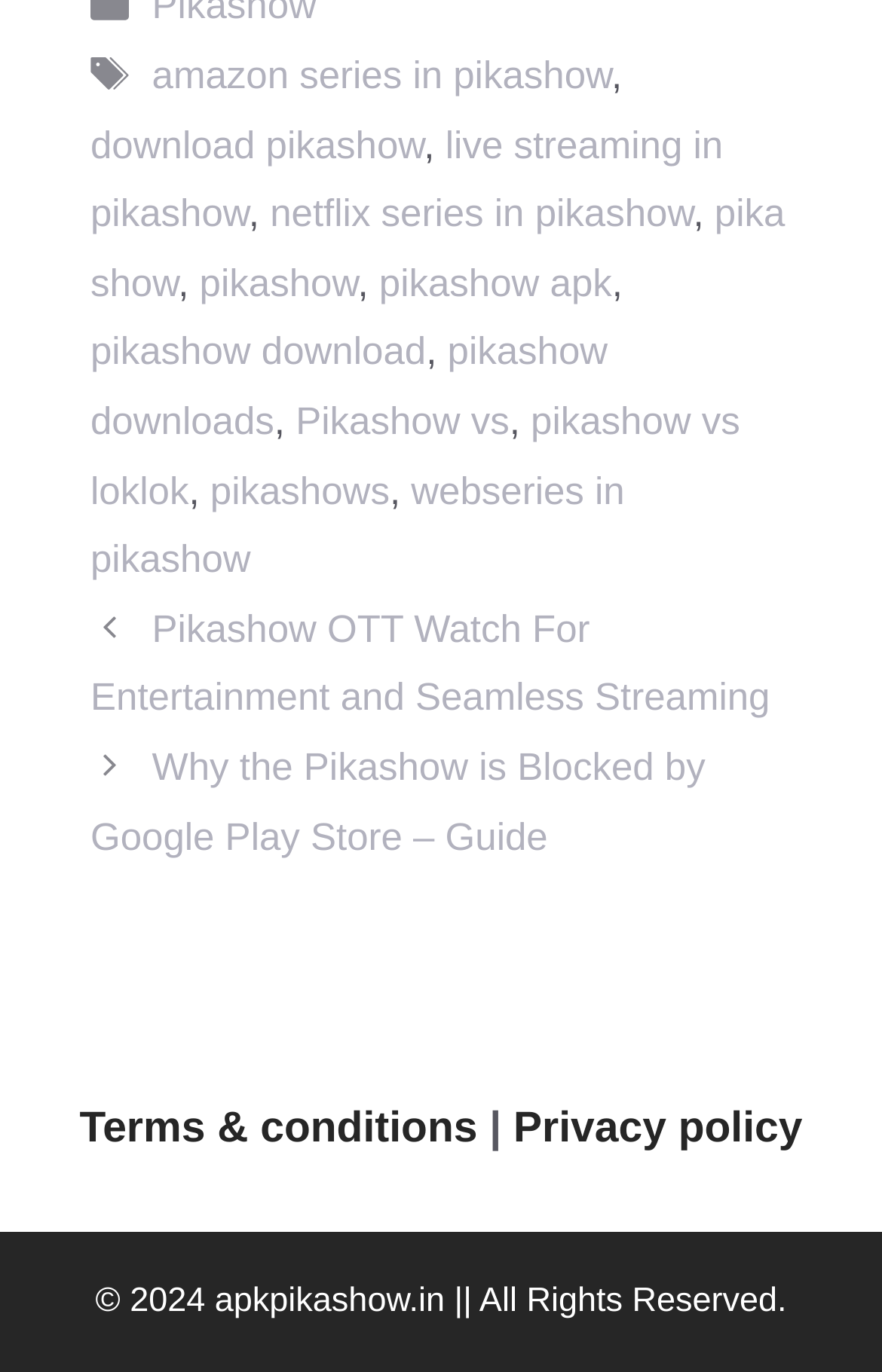What type of content is available on this webpage?
Please provide a comprehensive answer based on the details in the screenshot.

The webpage has a navigation element labeled 'Posts' which contains links to different articles, and also has multiple links to other webpages, indicating that the webpage provides posts and links related to Pikashow.